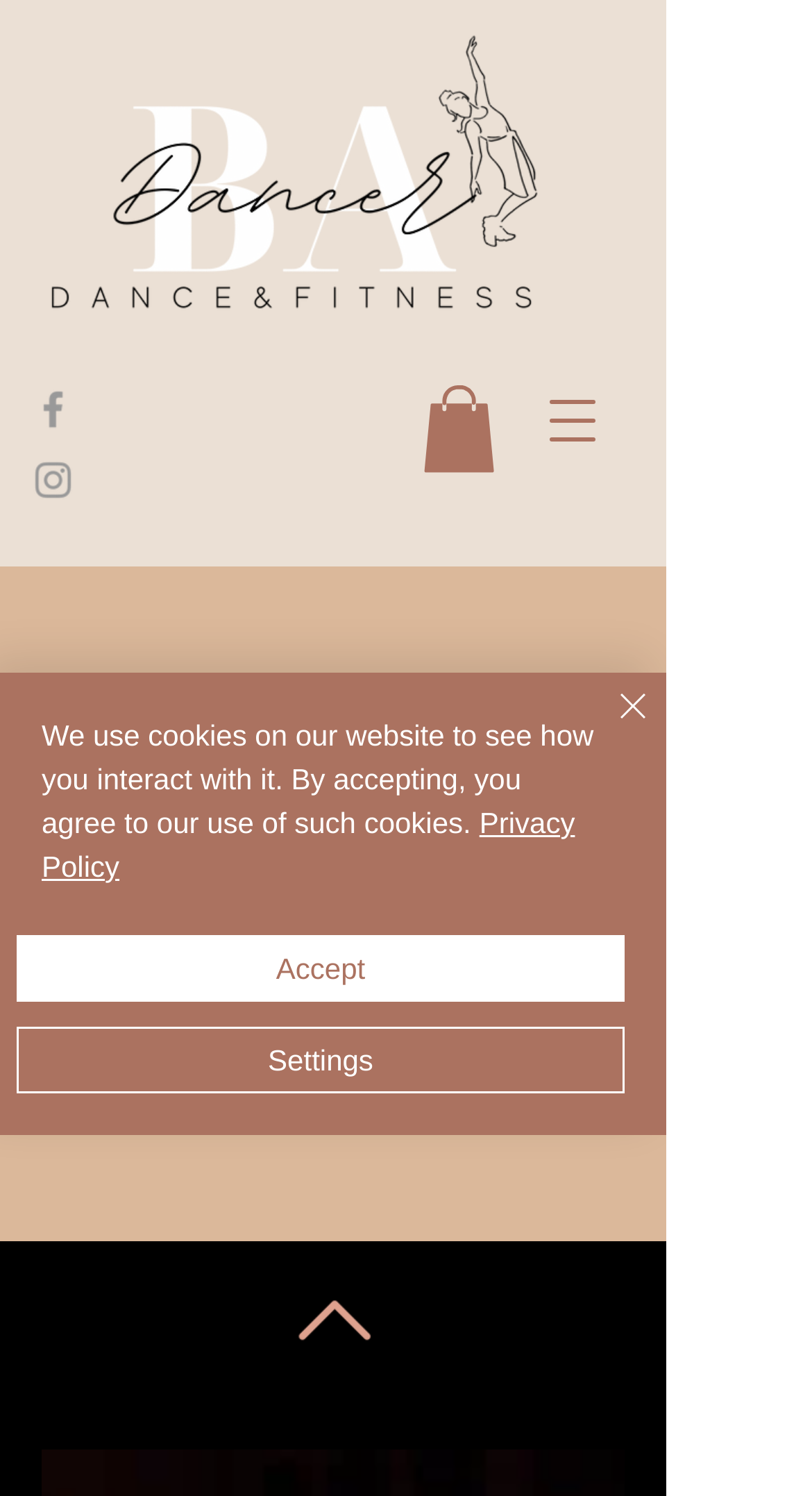What is the image at the top of the page?
Based on the image, give a one-word or short phrase answer.

8B9DCEE5-0A68-449E-9DA8-628BBAD10A64.png